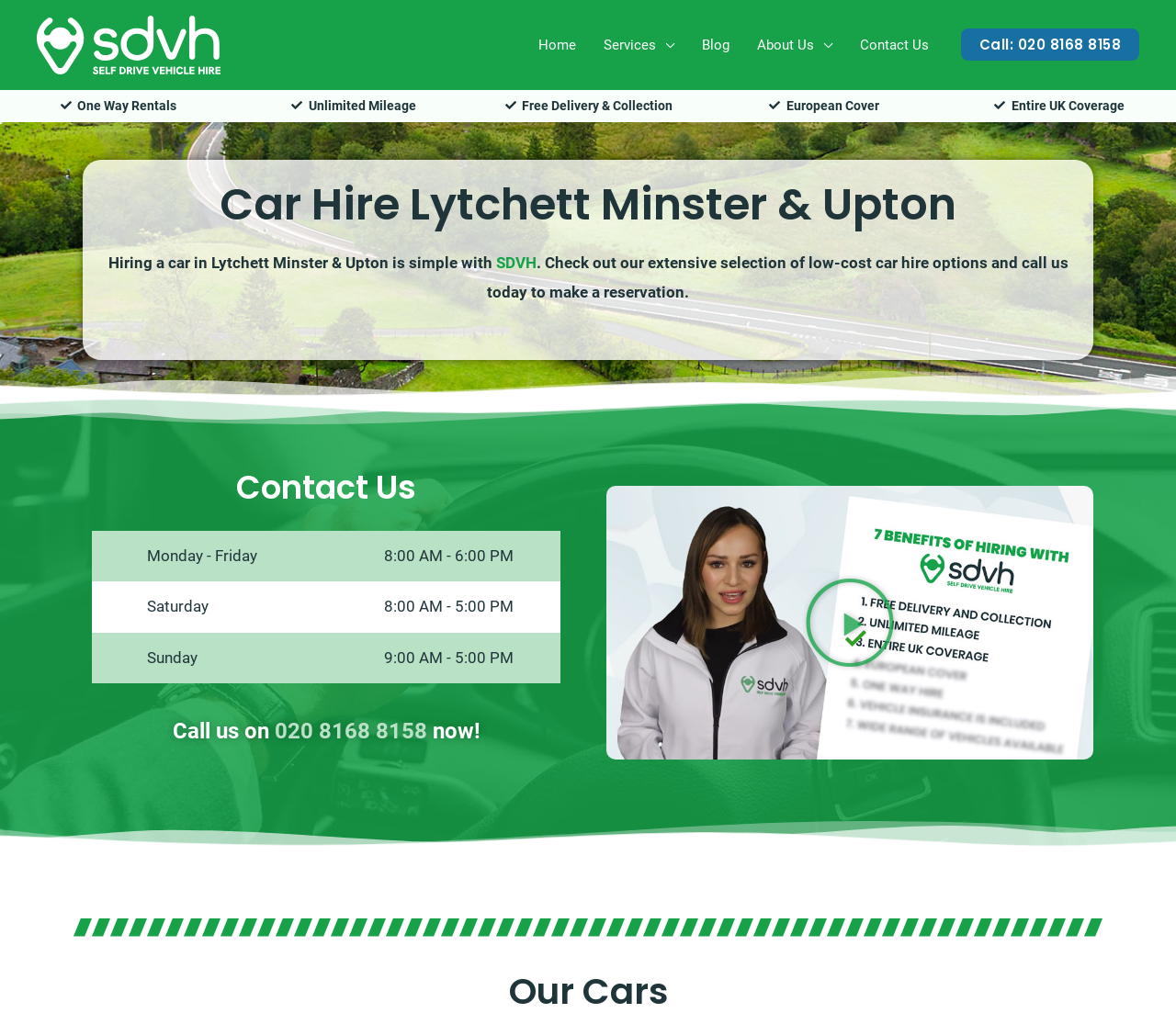Specify the bounding box coordinates of the area to click in order to execute this command: 'Call the phone number'. The coordinates should consist of four float numbers ranging from 0 to 1, and should be formatted as [left, top, right, bottom].

[0.817, 0.028, 0.969, 0.06]